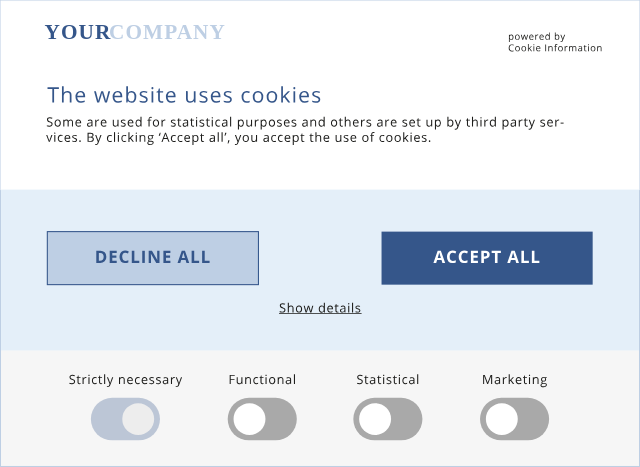What is the main goal of the cookie consent pop-up?
Kindly answer the question with as much detail as you can.

The cookie consent pop-up is designed to comply with the General Data Protection Regulation (GDPR) regulations regarding cookie usage on websites, ensuring that users are informed and have control over their personal data.